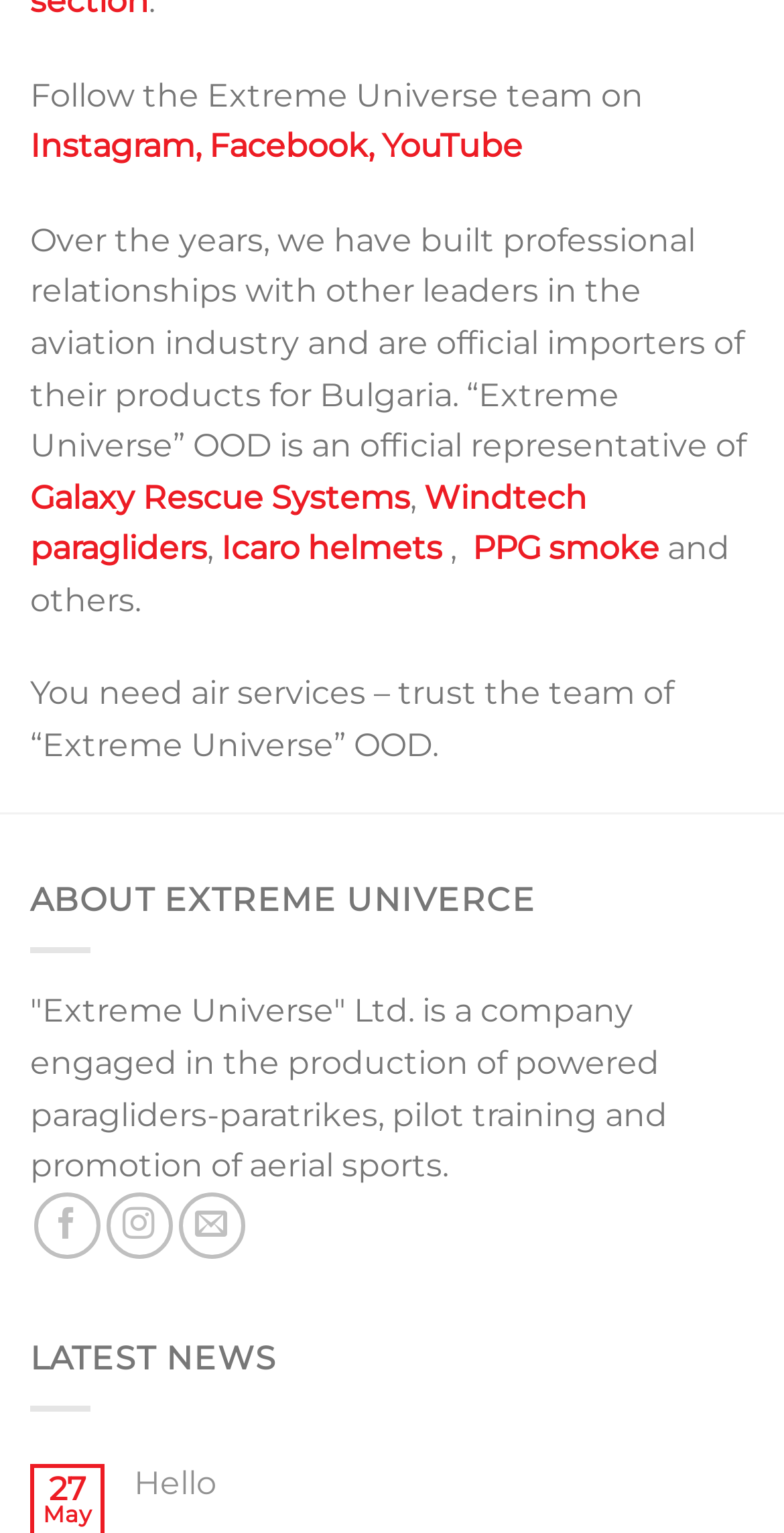What is the latest news date on the webpage?
Could you answer the question in a detailed manner, providing as much information as possible?

The webpage displays the latest news date as '27' and 'May', which indicates that the latest news is from 27th May.